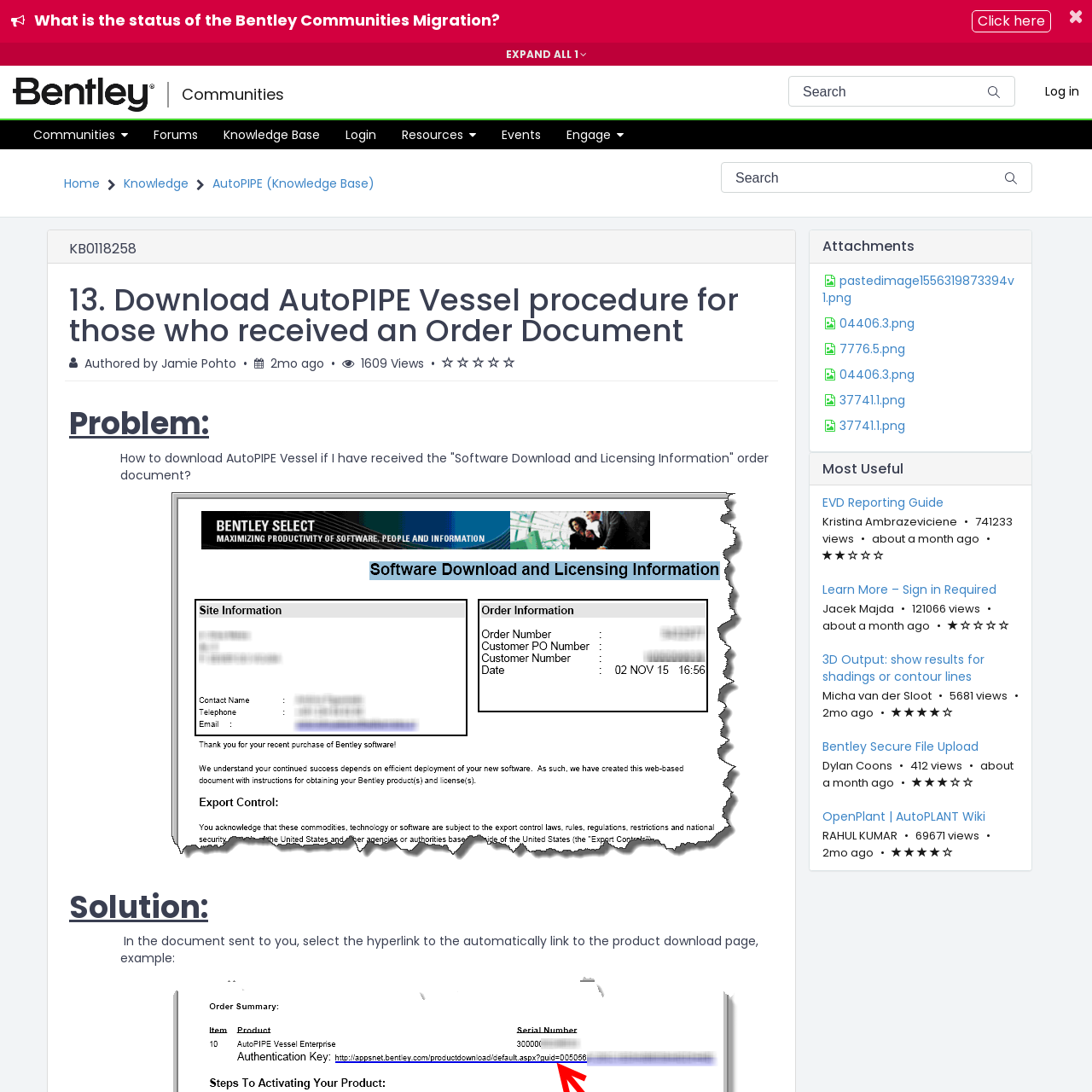How many views does the article have?
Based on the image, answer the question with as much detail as possible.

I found the number of views of the article by looking at the 'Article metadata' section which mentions that the article has 1609 views.